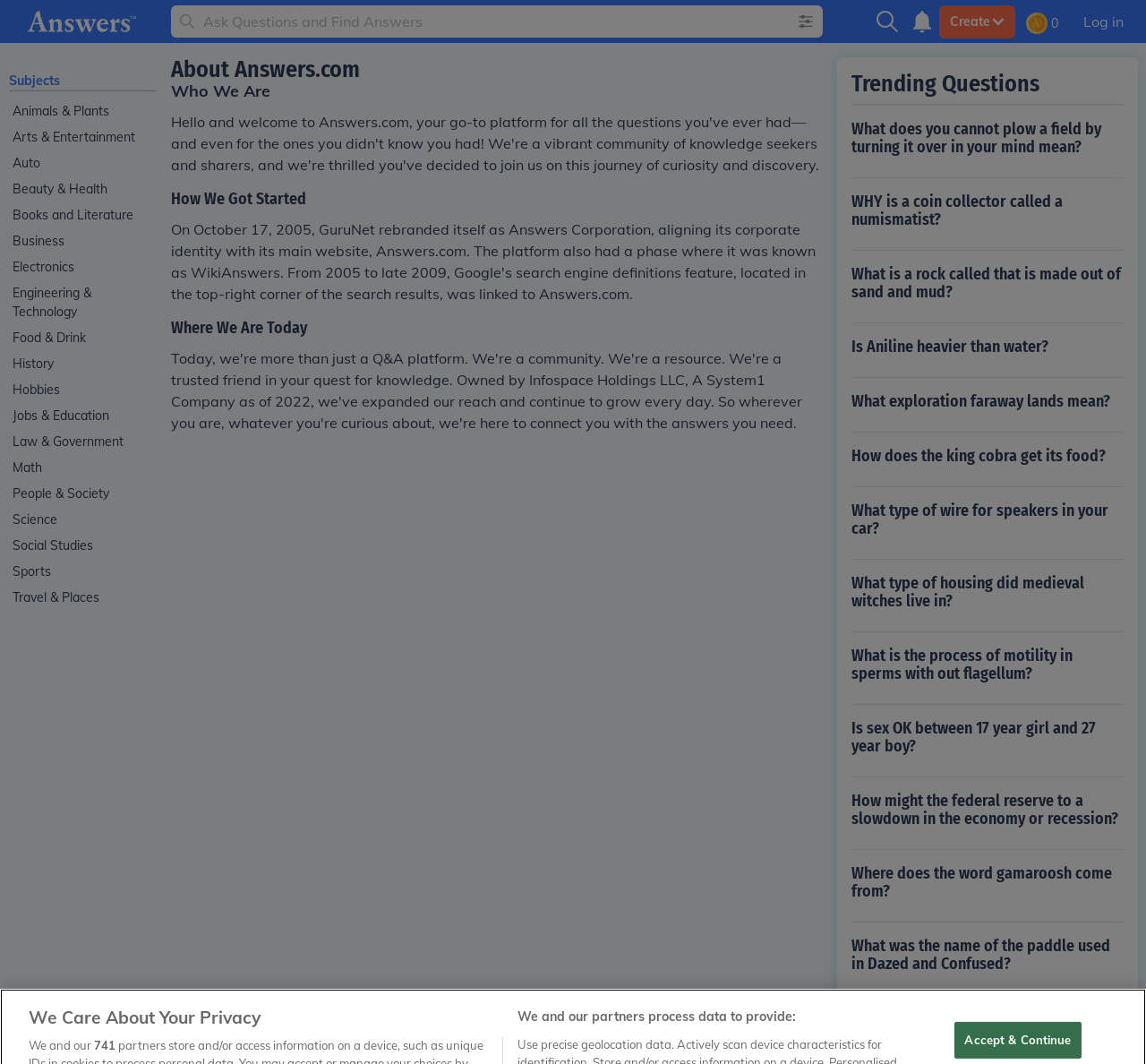Identify the bounding box coordinates for the element you need to click to achieve the following task: "Ask a question in the text box". The coordinates must be four float values ranging from 0 to 1, formatted as [left, top, right, bottom].

[0.177, 0.005, 0.67, 0.035]